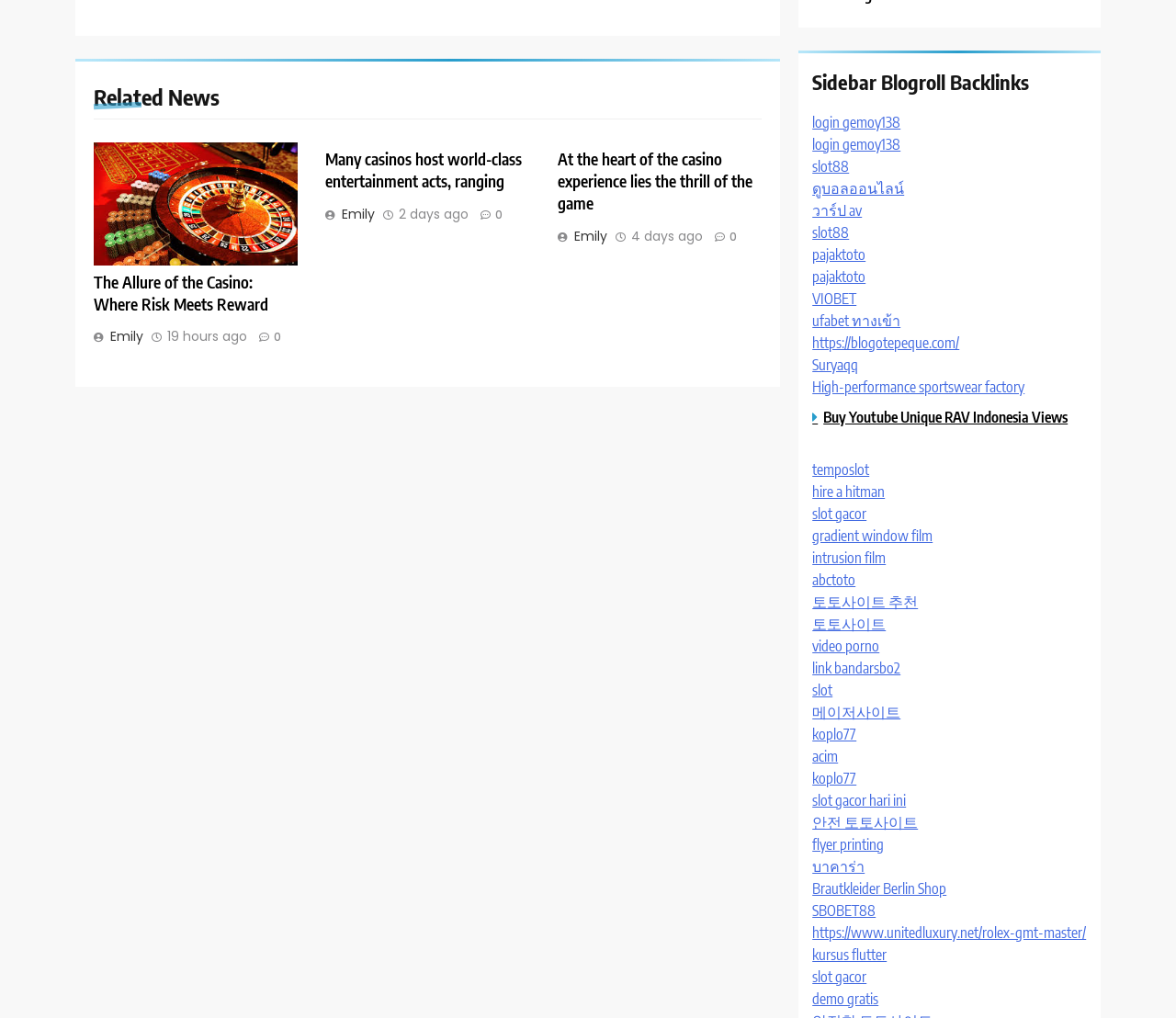Refer to the image and provide an in-depth answer to the question: 
What is the category of the links in the sidebar?

I determined the category of the links in the sidebar by looking at the heading element with the text 'Sidebar Blogroll Backlinks' above the links, which suggests that these links are related to blogroll backlinks.